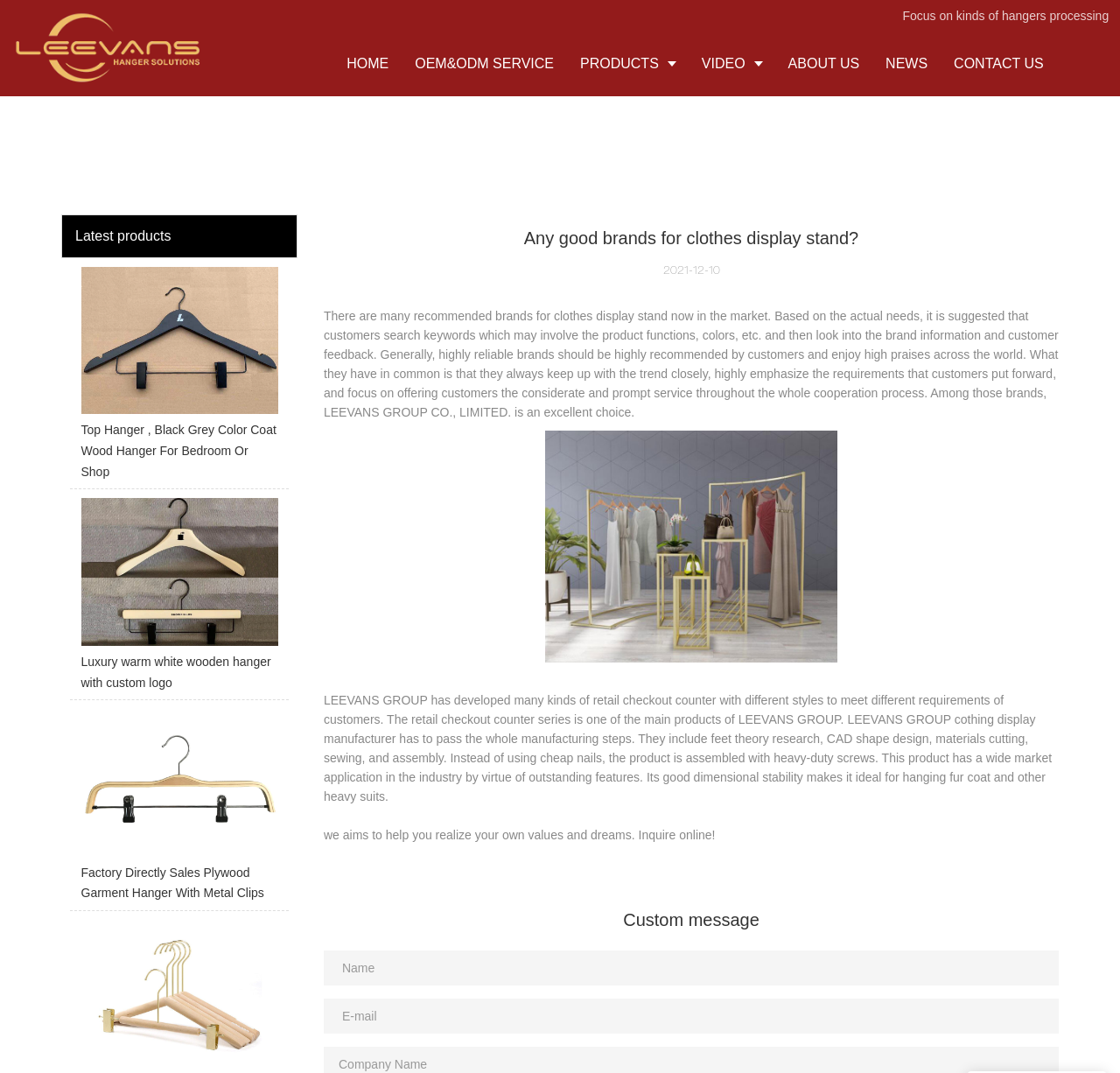Please provide a brief answer to the following inquiry using a single word or phrase:
What can customers do on the webpage?

Inquire online